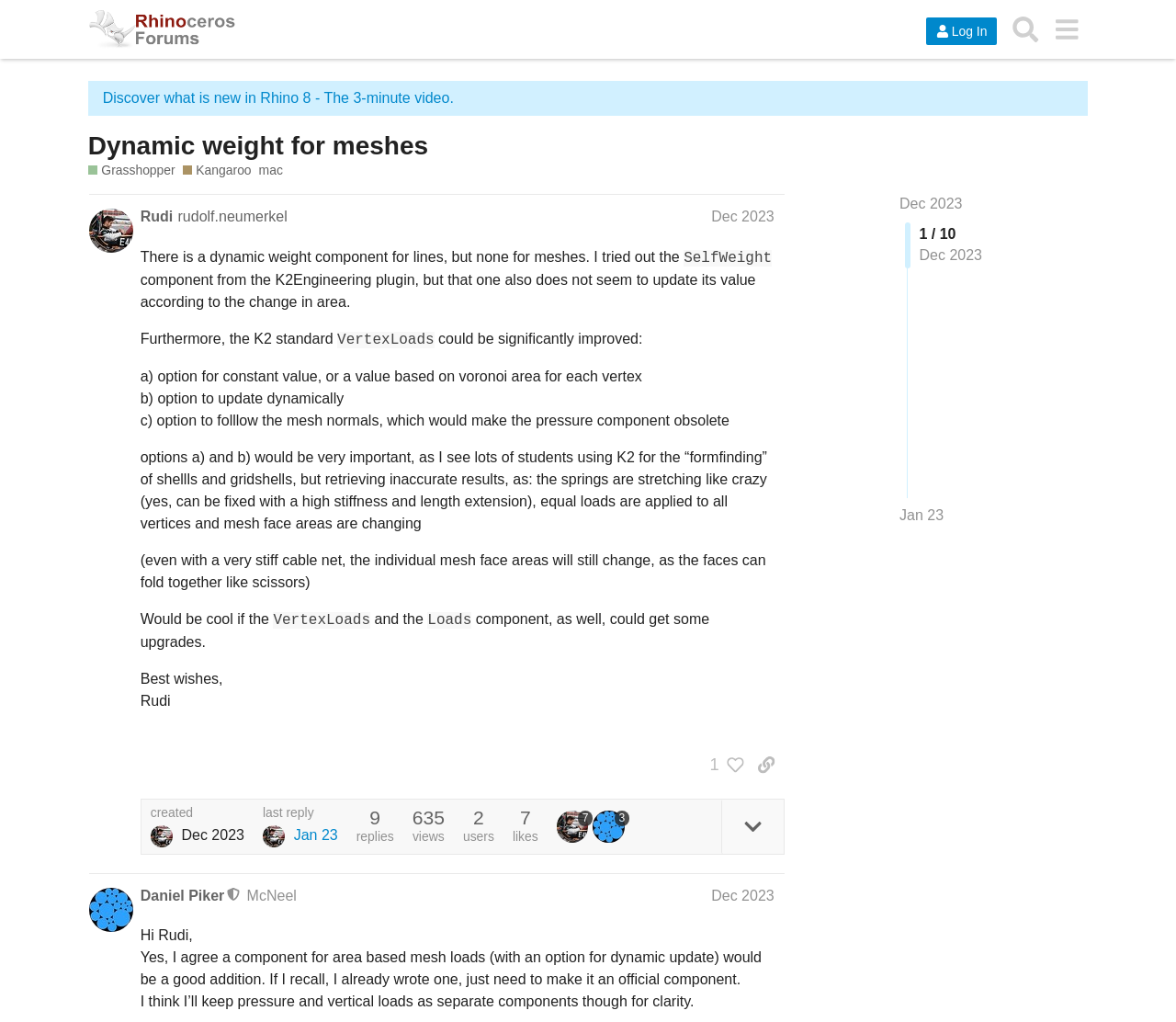Locate the UI element described by Dynamic weight for meshes in the provided webpage screenshot. Return the bounding box coordinates in the format (top-left x, top-left y, bottom-right x, bottom-right y), ensuring all values are between 0 and 1.

[0.075, 0.129, 0.364, 0.157]